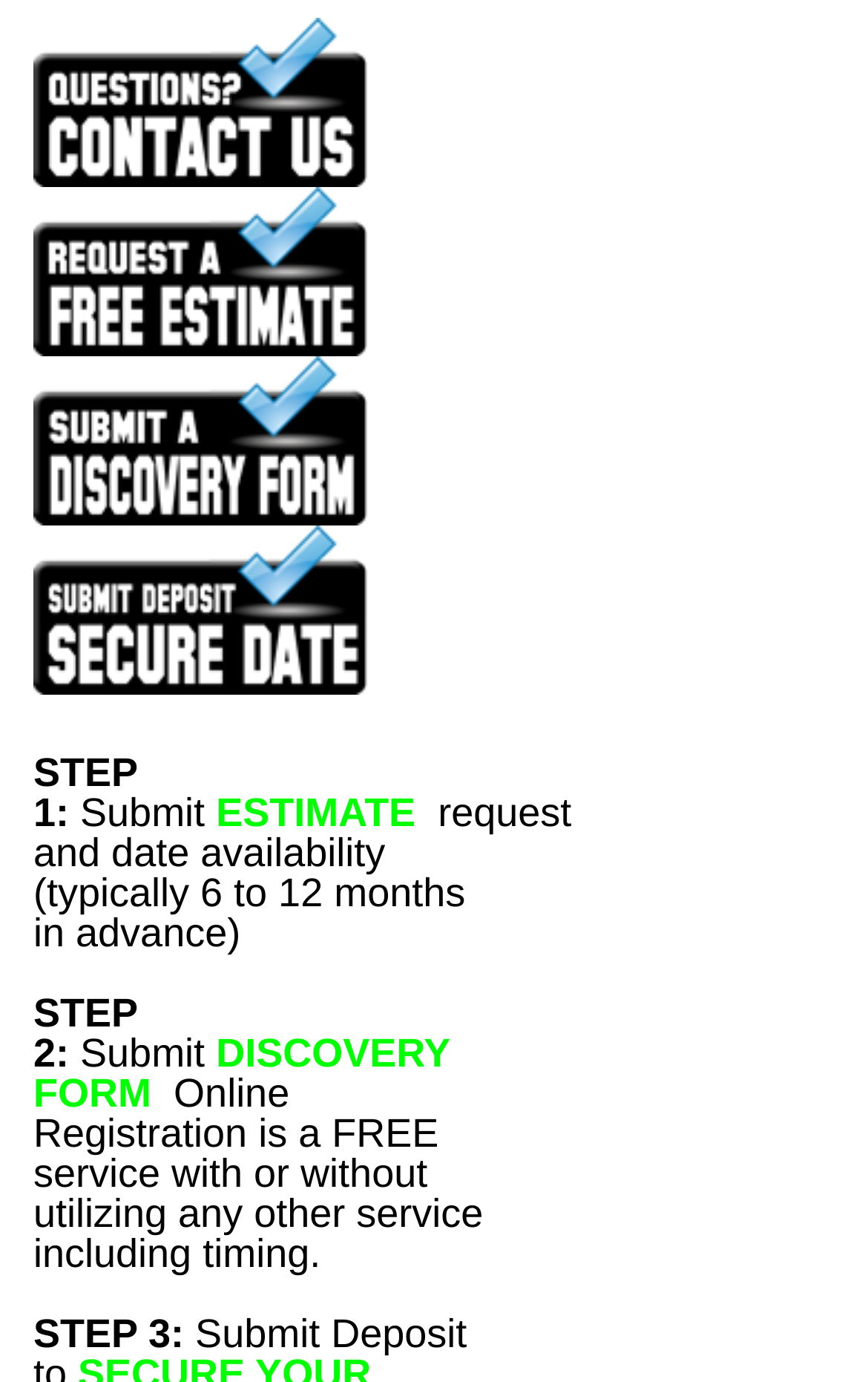Please provide a short answer using a single word or phrase for the question:
What is the purpose of STEP 1?

Submit request and date availability